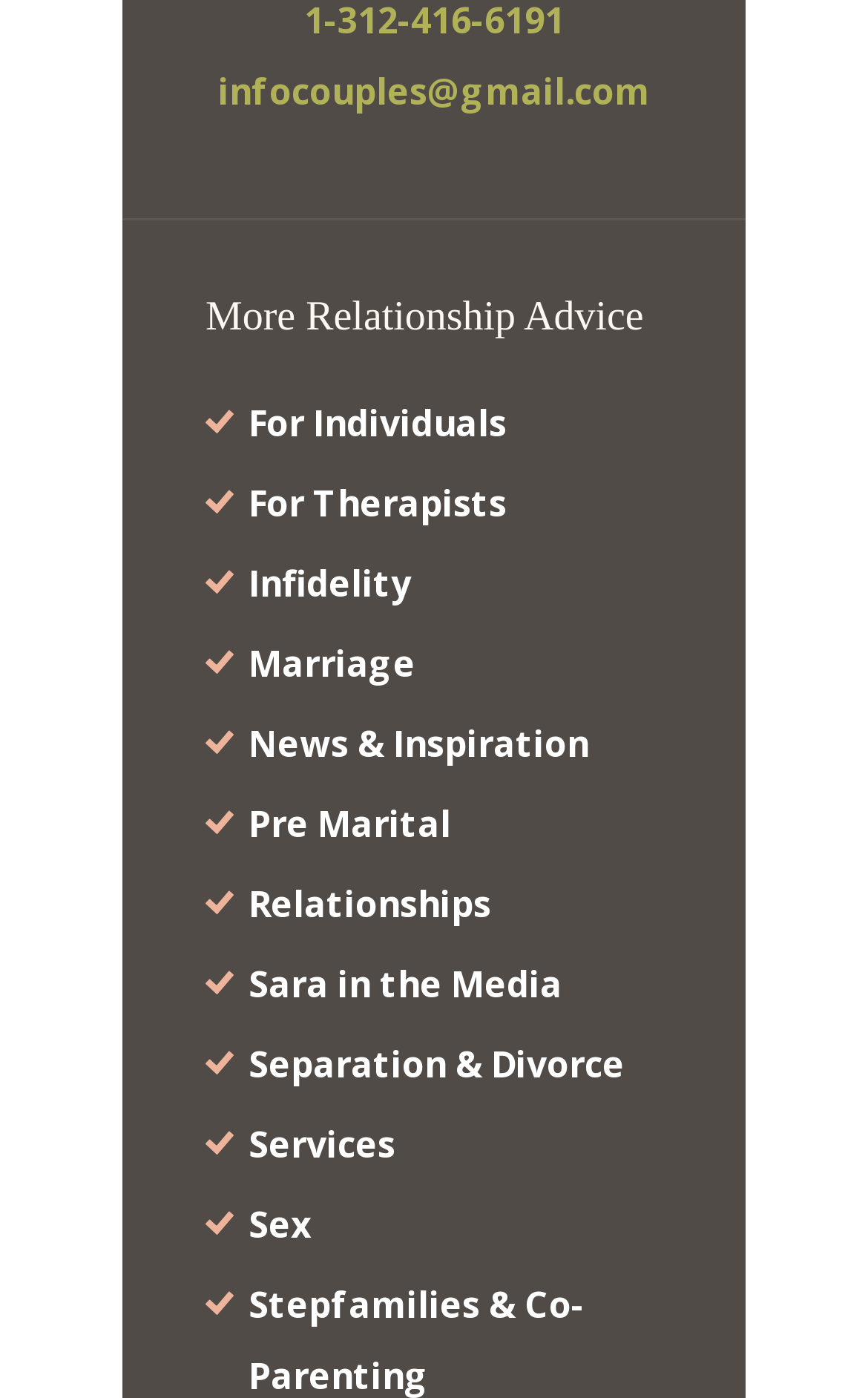What is the second topic of relationship advice listed on the webpage?
Look at the image and construct a detailed response to the question.

The second topic of relationship advice listed on the webpage is 'For Therapists', which suggests that the website provides advice or resources specifically for therapists or professionals working with relationships.